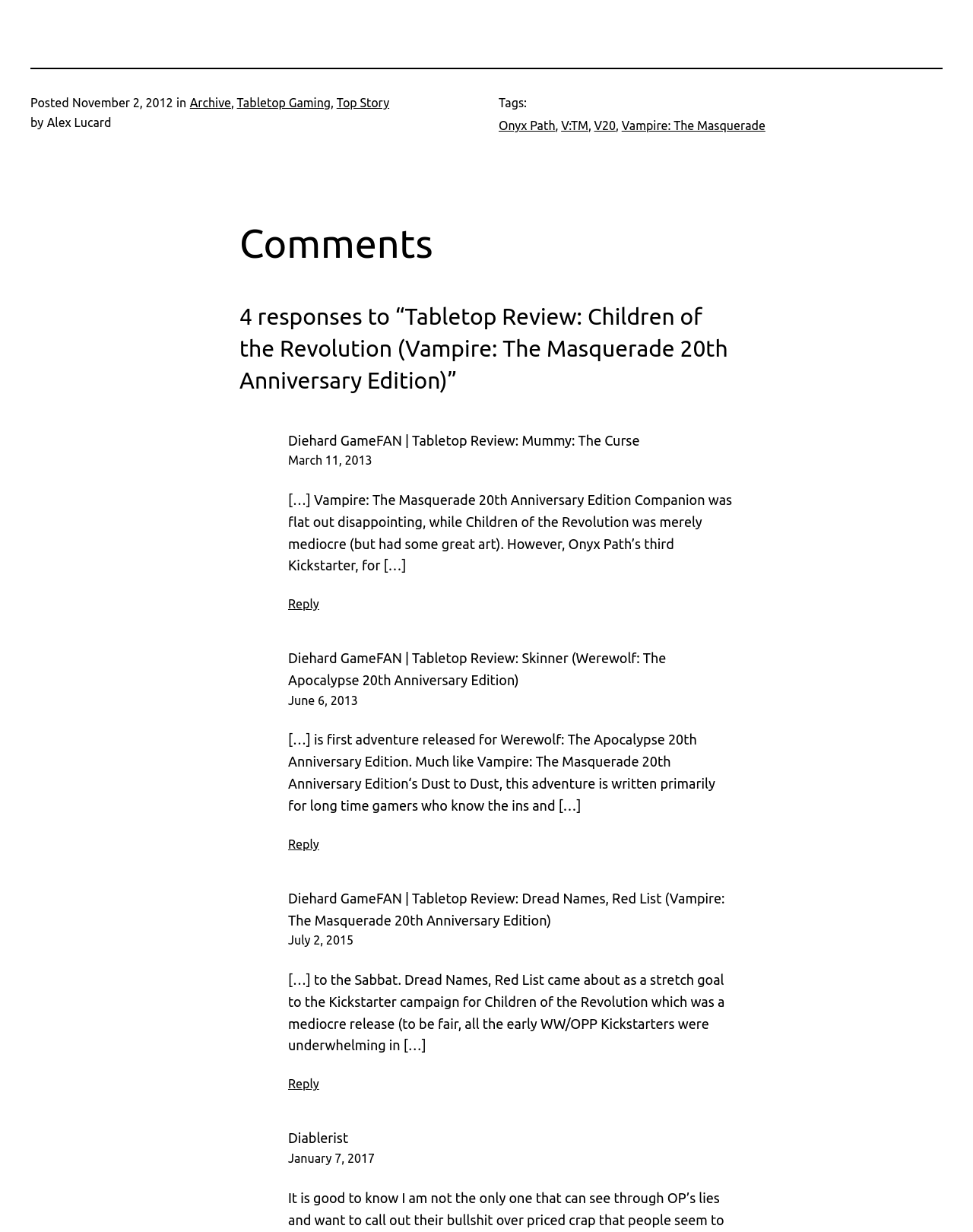Please identify the bounding box coordinates of the area I need to click to accomplish the following instruction: "Click on the 'Onyx Path' link".

[0.512, 0.096, 0.571, 0.107]